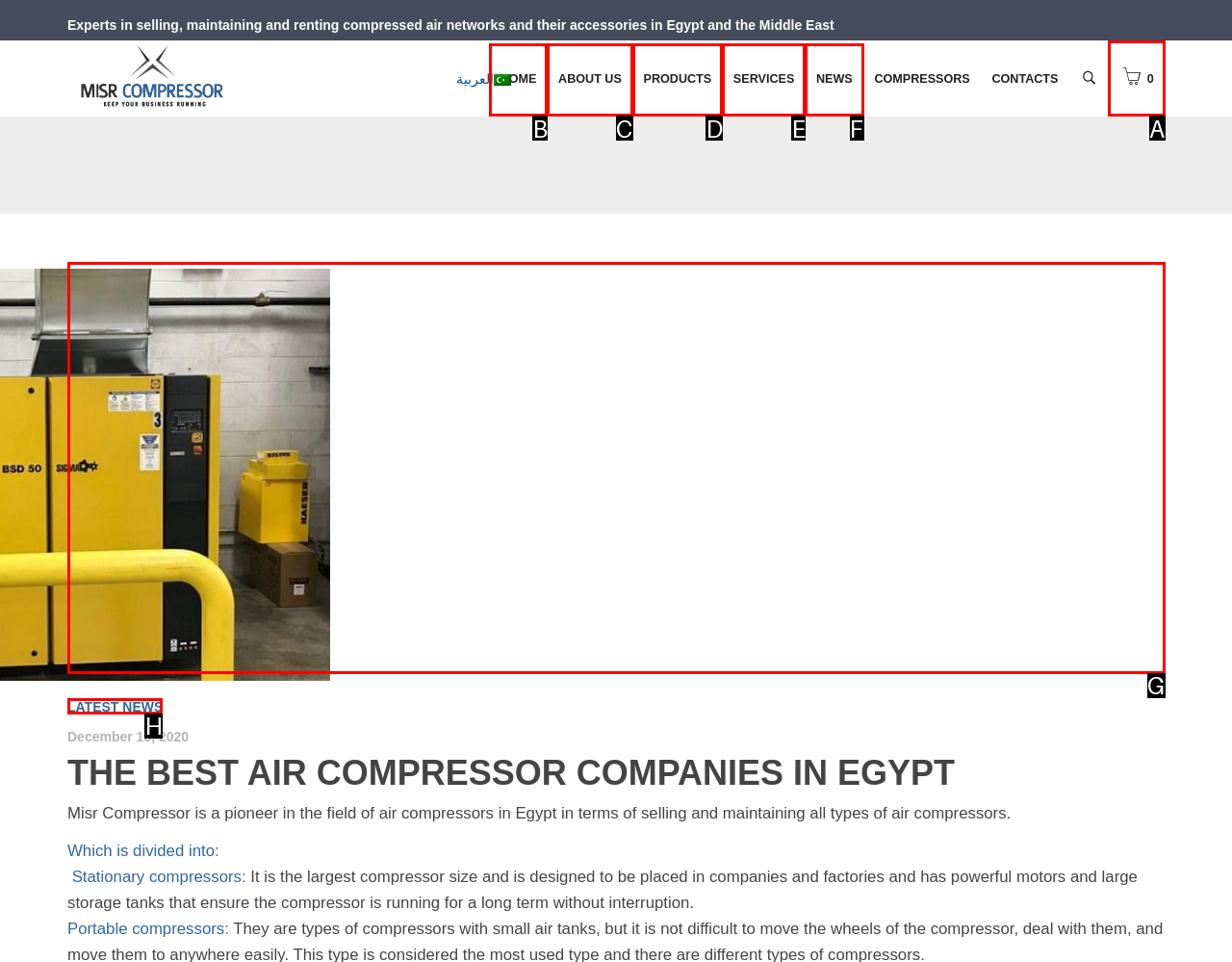To complete the instruction: Read LATEST NEWS, which HTML element should be clicked?
Respond with the option's letter from the provided choices.

H